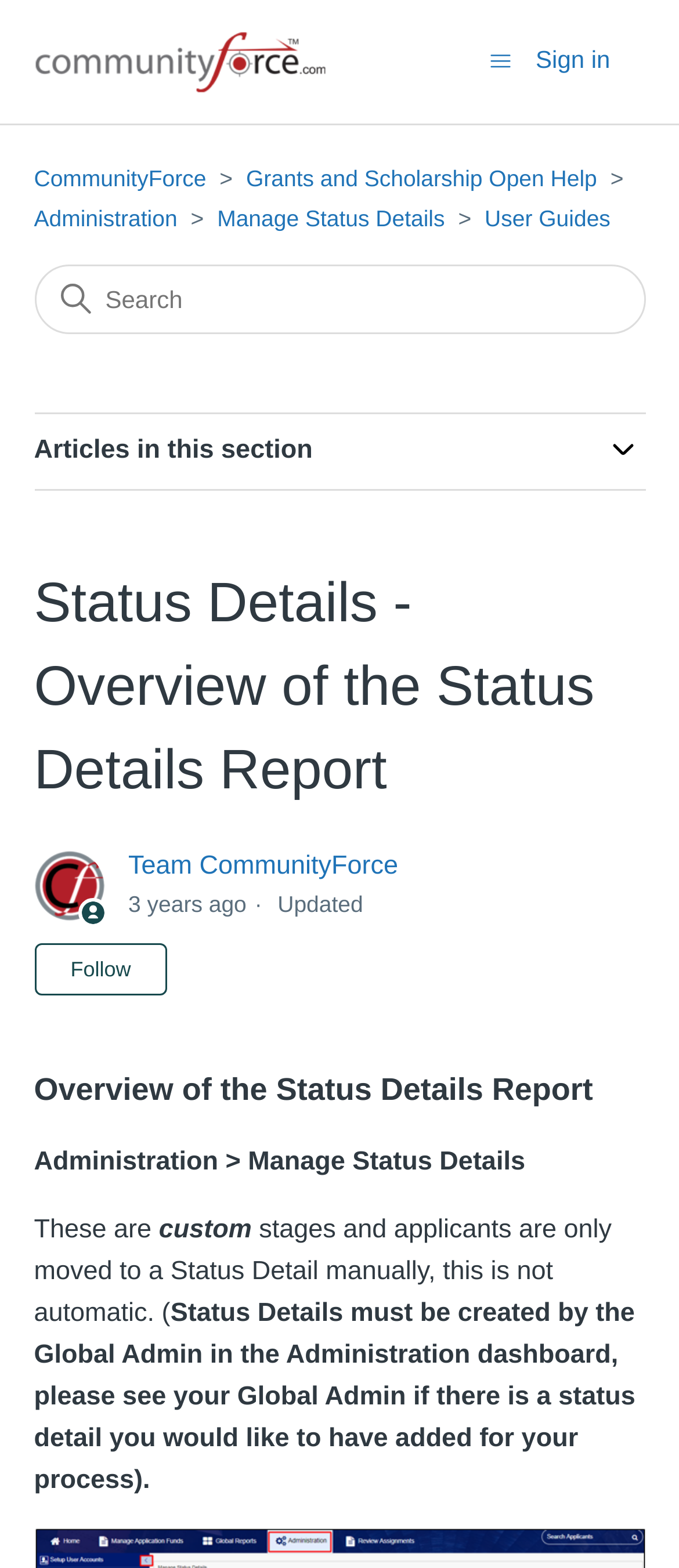What is the date of the last update?
Please provide a comprehensive and detailed answer to the question.

I found the answer by looking at the time element with the text '2021-06-26 18:34', which is located below the header and indicates the date and time of the last update.